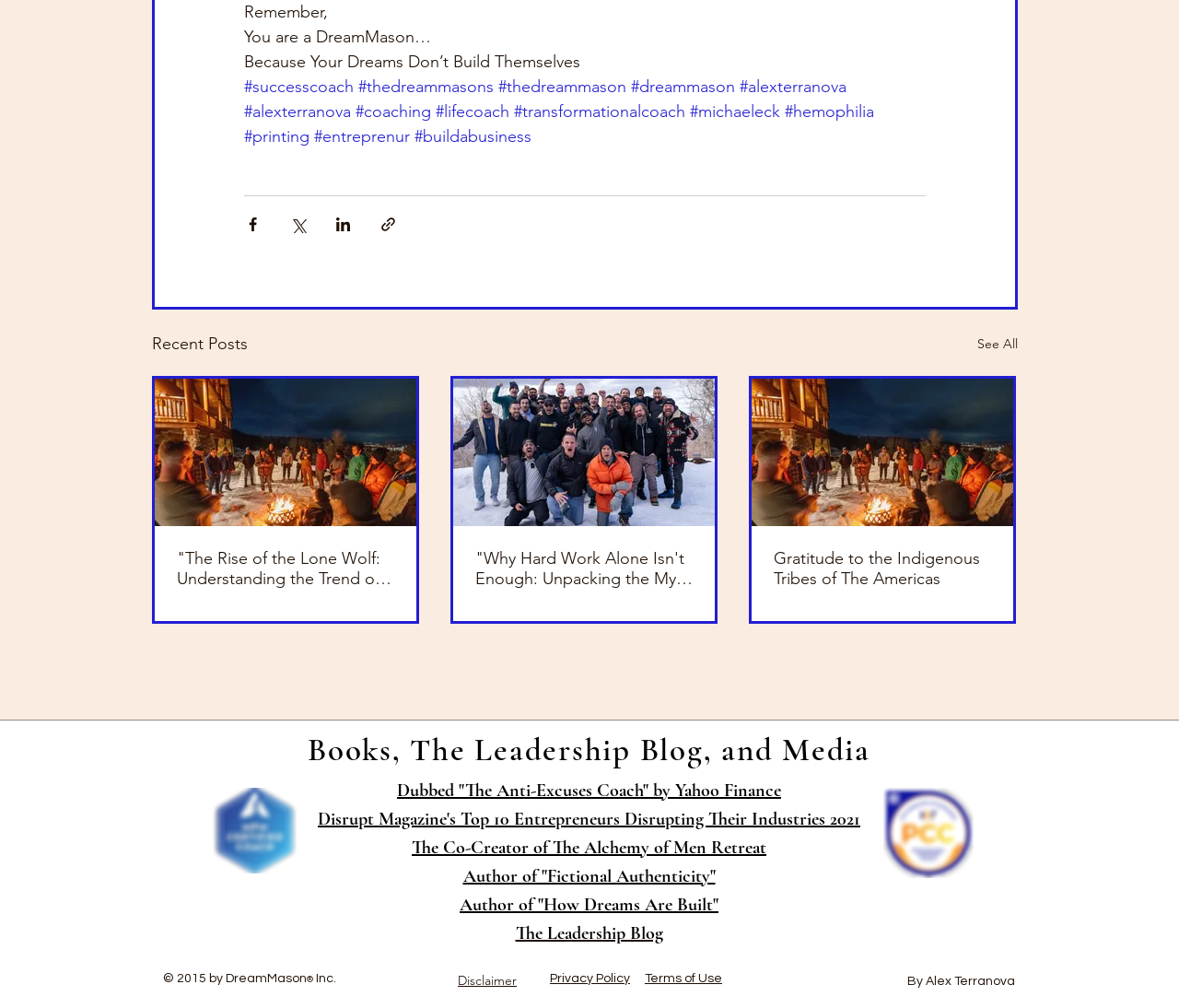What is the title of the first article?
Using the image as a reference, give a one-word or short phrase answer.

The Rise of the Lone Wolf